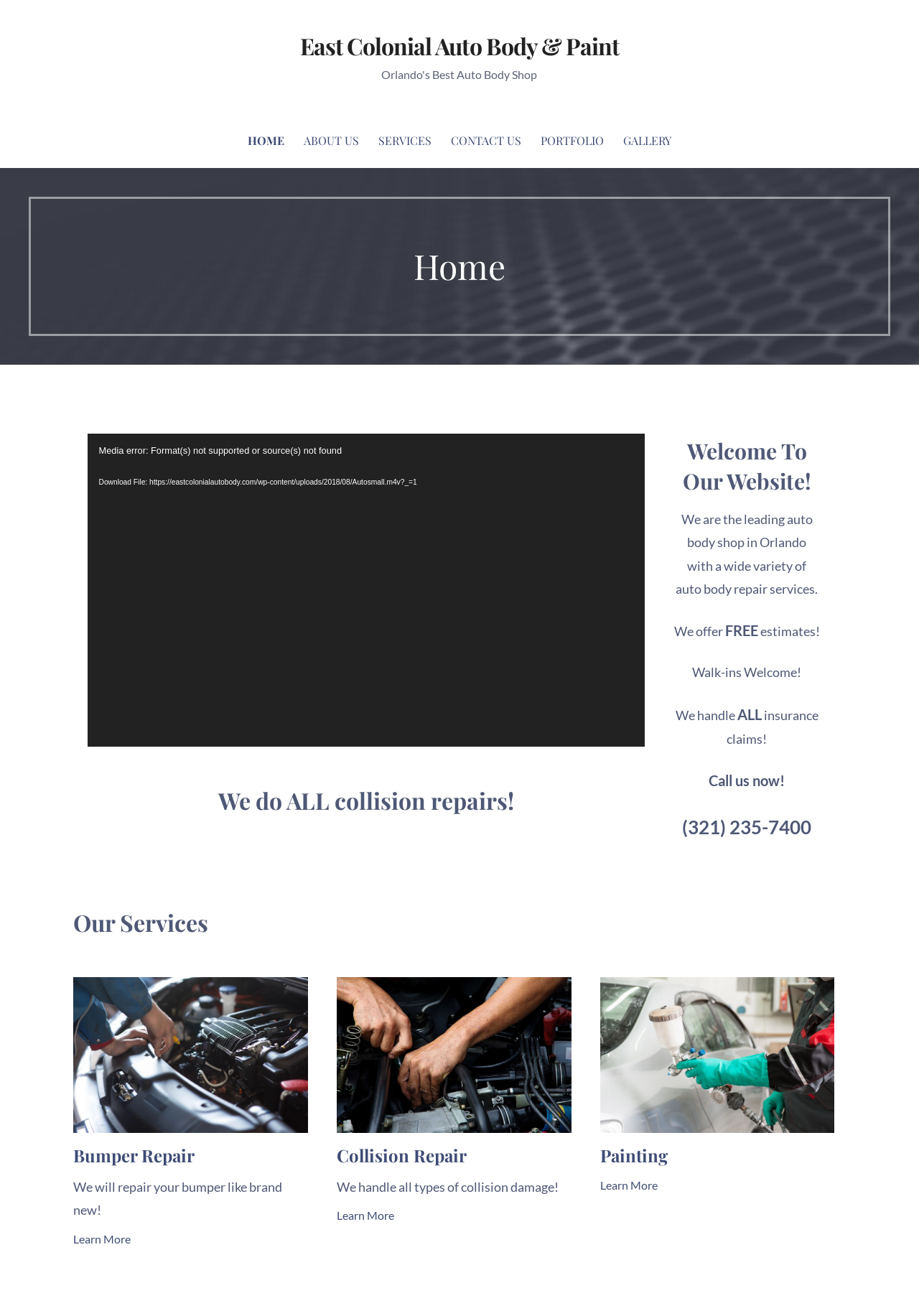Show the bounding box coordinates for the element that needs to be clicked to execute the following instruction: "Click the Bumper Repair link". Provide the coordinates in the form of four float numbers between 0 and 1, i.e., [left, top, right, bottom].

[0.08, 0.869, 0.212, 0.887]